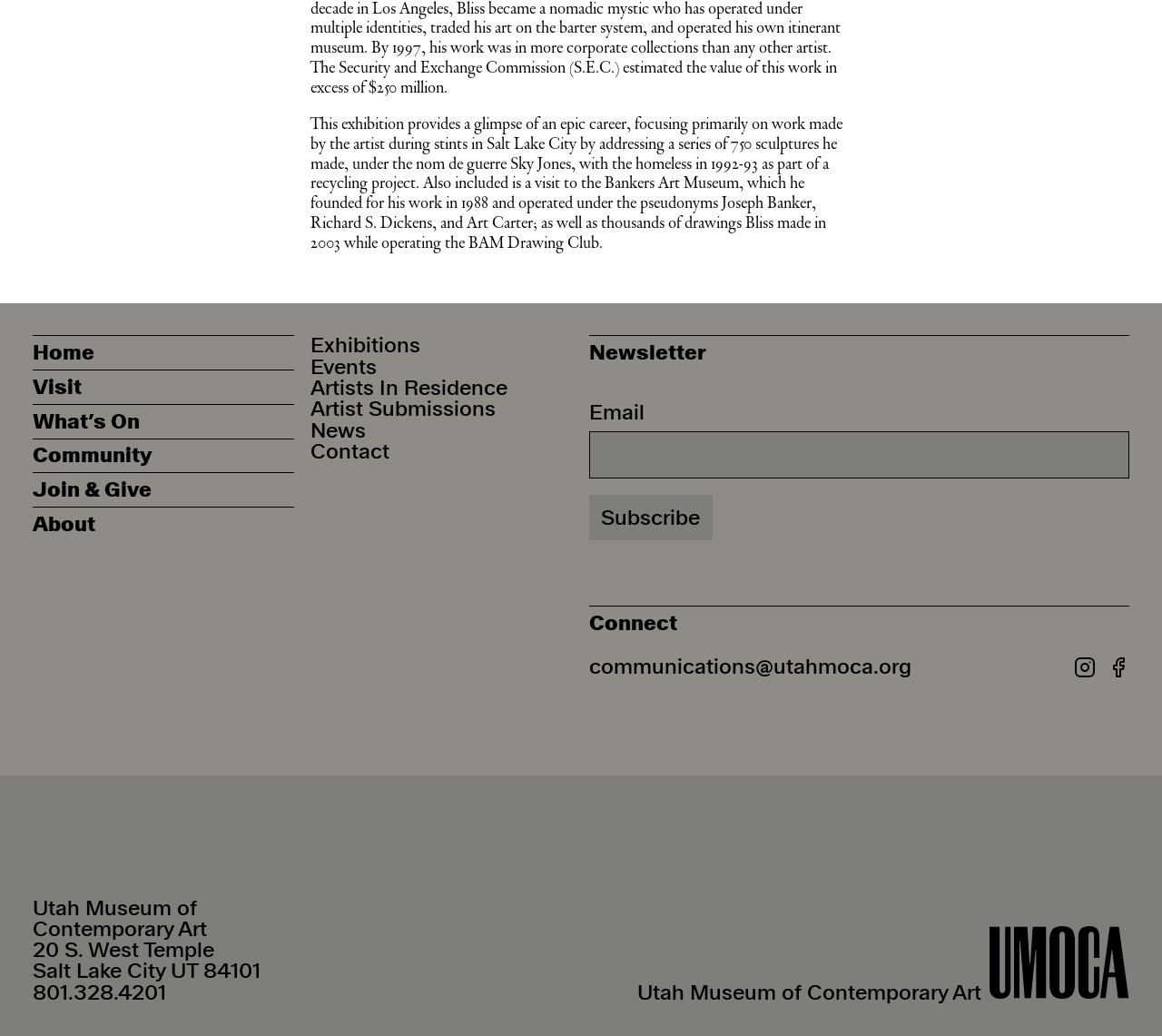Pinpoint the bounding box coordinates of the element to be clicked to execute the instruction: "Email the museum".

[0.507, 0.385, 0.555, 0.411]